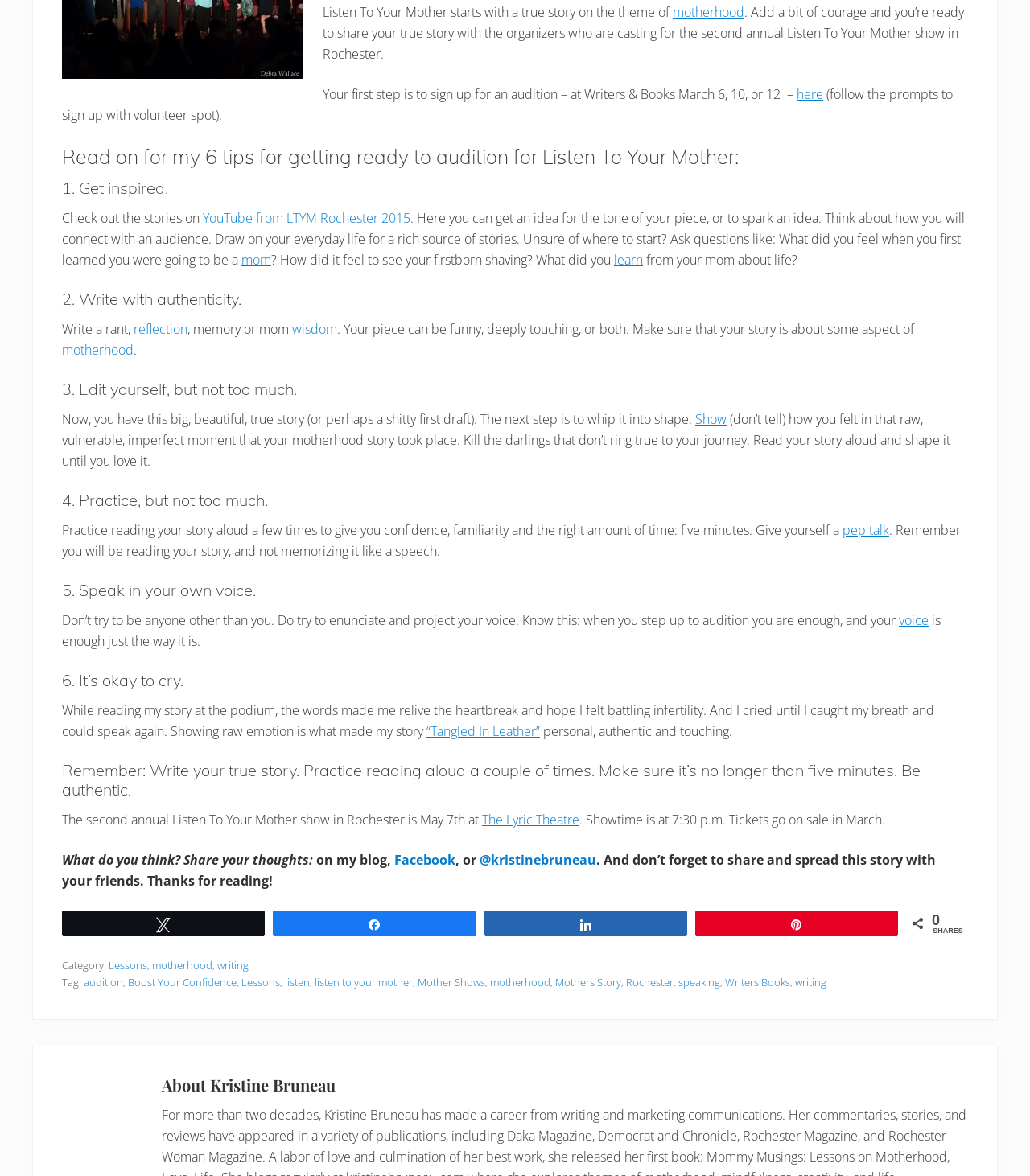Find the bounding box coordinates for the HTML element described in this sentence: "Writers Books". Provide the coordinates as four float numbers between 0 and 1, in the format [left, top, right, bottom].

[0.704, 0.829, 0.767, 0.841]